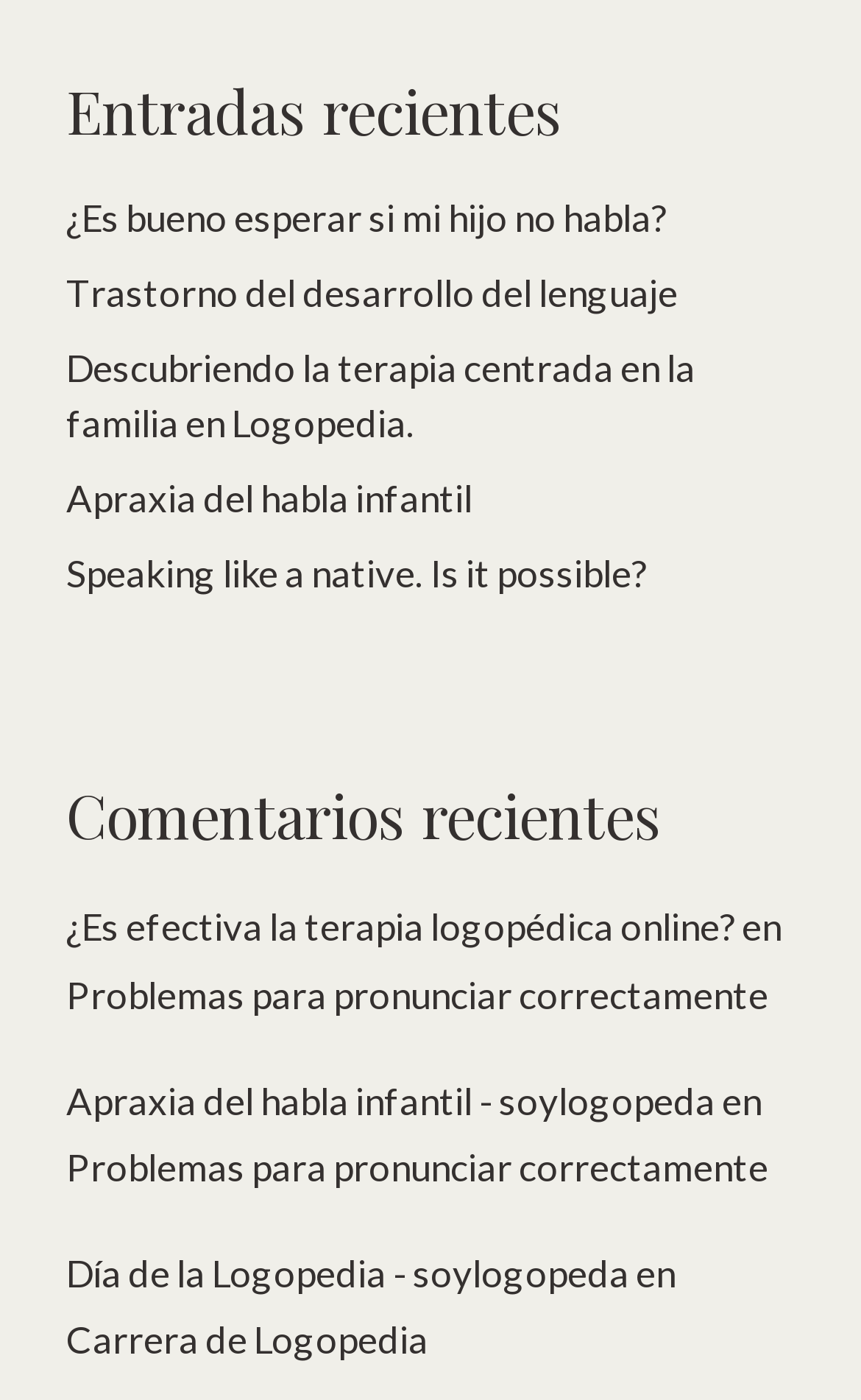How many recent comments are shown on the webpage?
Provide a detailed answer to the question using information from the image.

Under the 'Comentarios recientes' section, there are three articles listed, each with a link and a footer section. These articles can be considered as recent comments, and there are three of them in total.